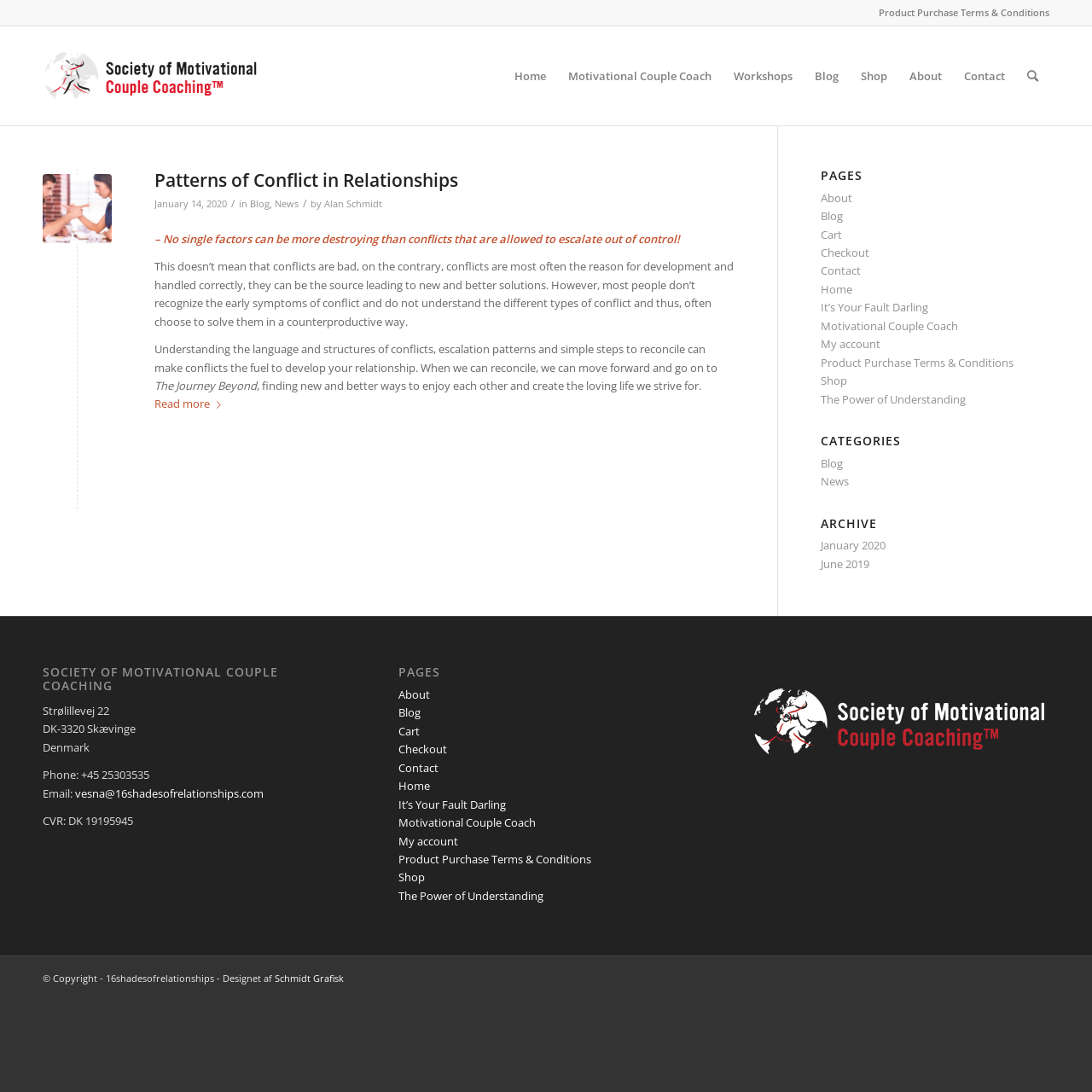Bounding box coordinates are specified in the format (top-left x, top-left y, bottom-right x, bottom-right y). All values are floating point numbers bounded between 0 and 1. Please provide the bounding box coordinate of the region this sentence describes: alt="16shadesofrelationships" title="Couple-Coaching-Logo"

[0.039, 0.024, 0.237, 0.115]